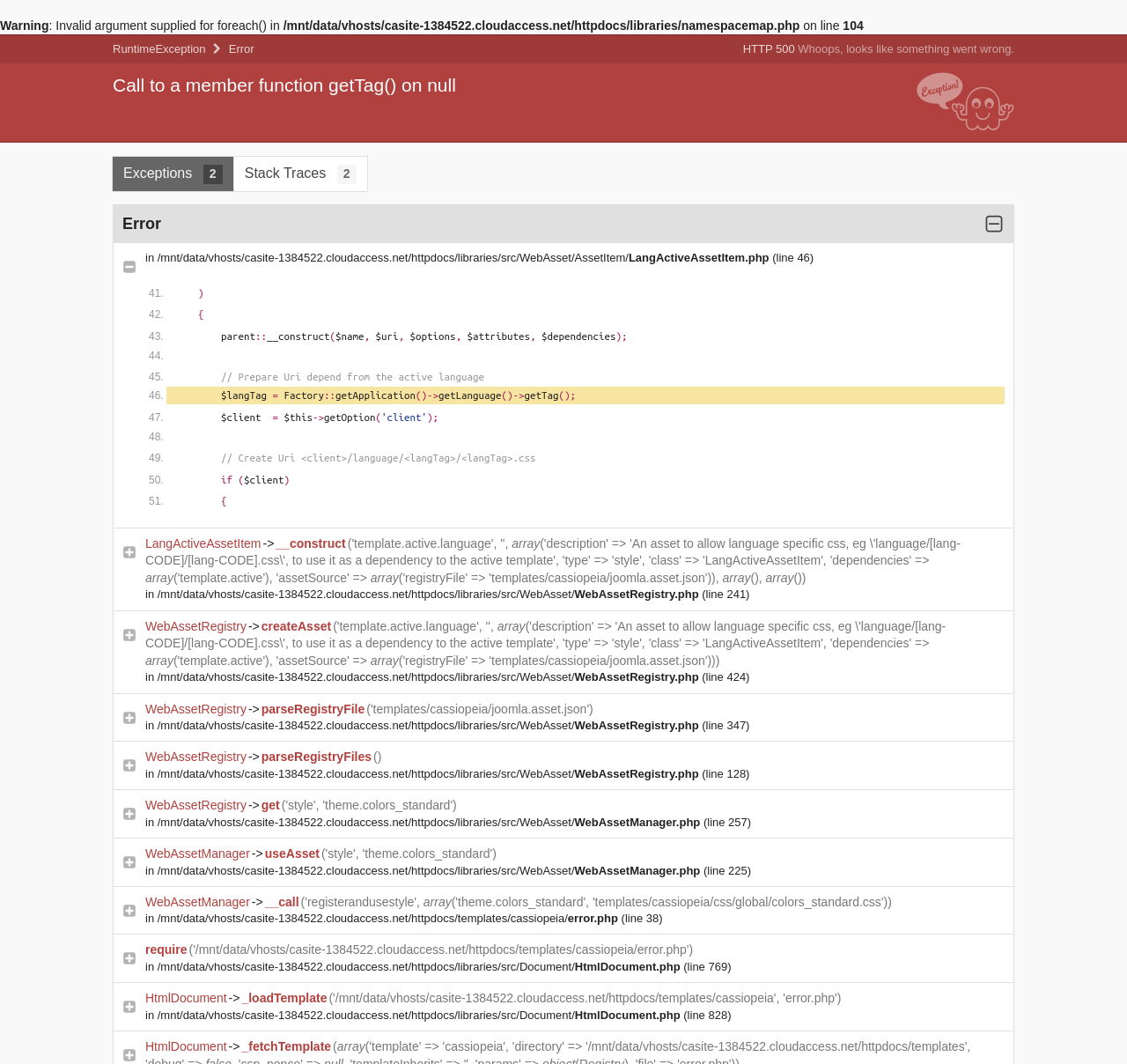Extract the main heading text from the webpage.

Call to a member function getTag() on null